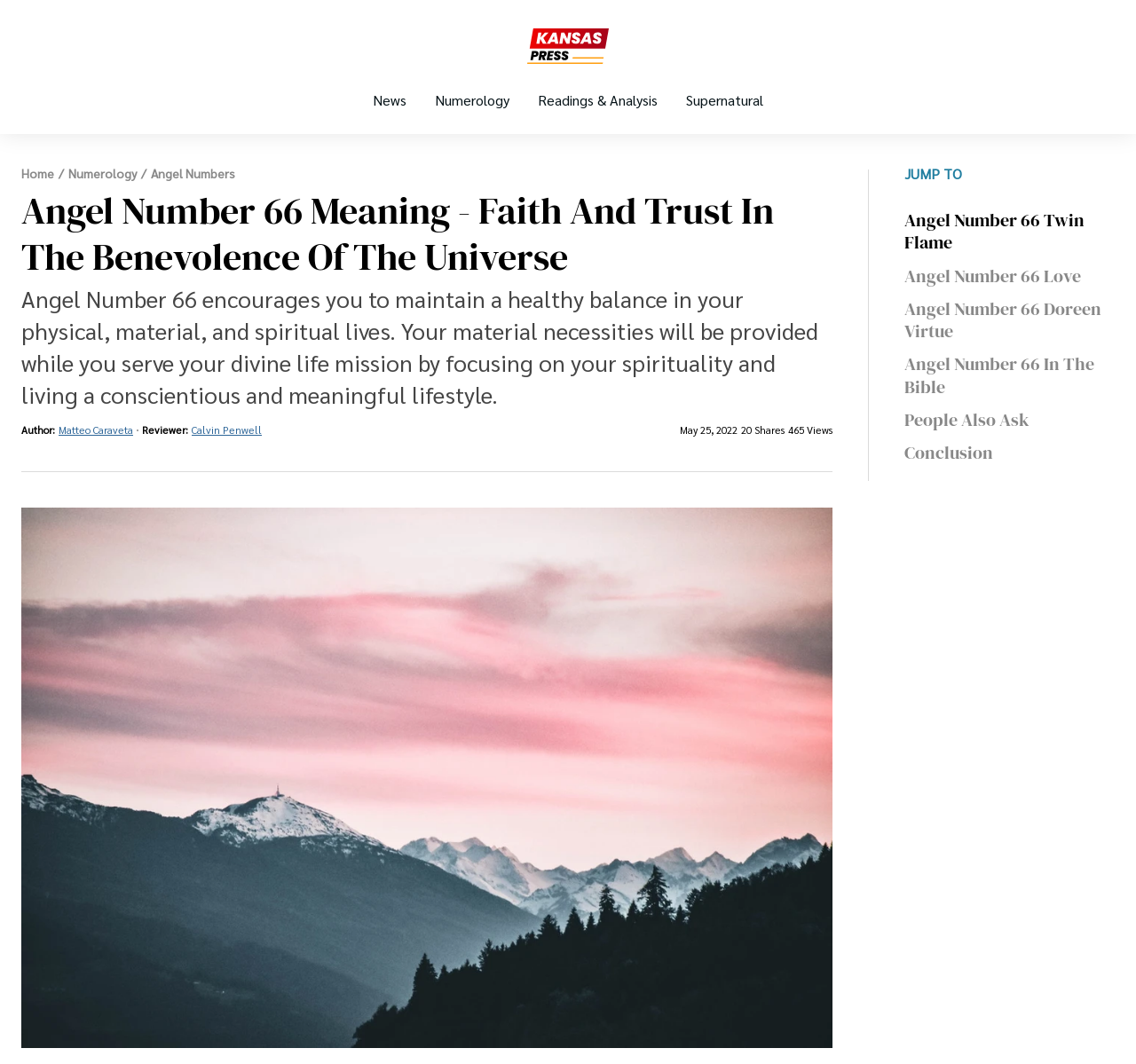Locate the bounding box coordinates of the clickable element to fulfill the following instruction: "Read about Angel Number 66 Twin Flame". Provide the coordinates as four float numbers between 0 and 1 in the format [left, top, right, bottom].

[0.796, 0.202, 0.981, 0.234]